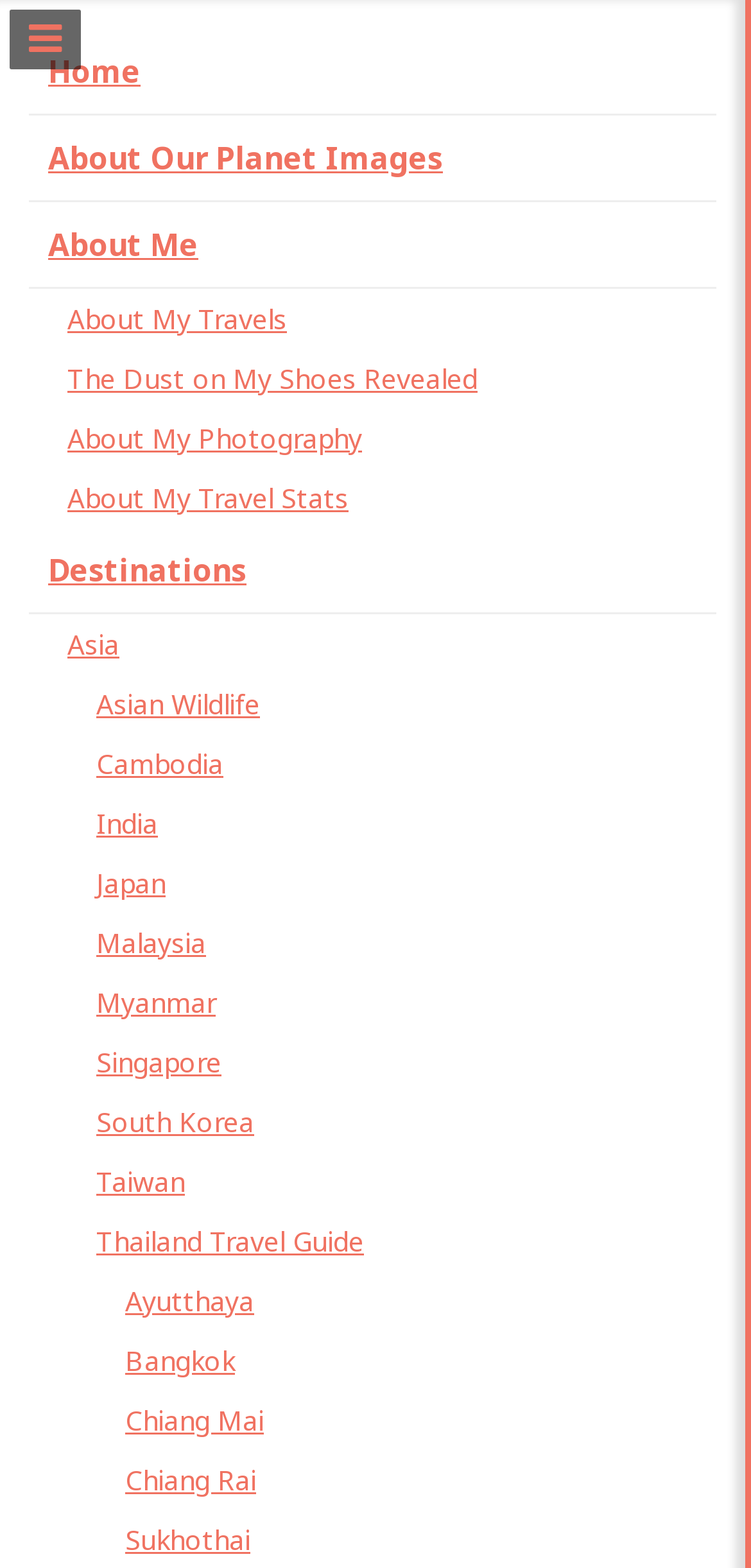How many categories are on the top navigation bar?
Using the picture, provide a one-word or short phrase answer.

5